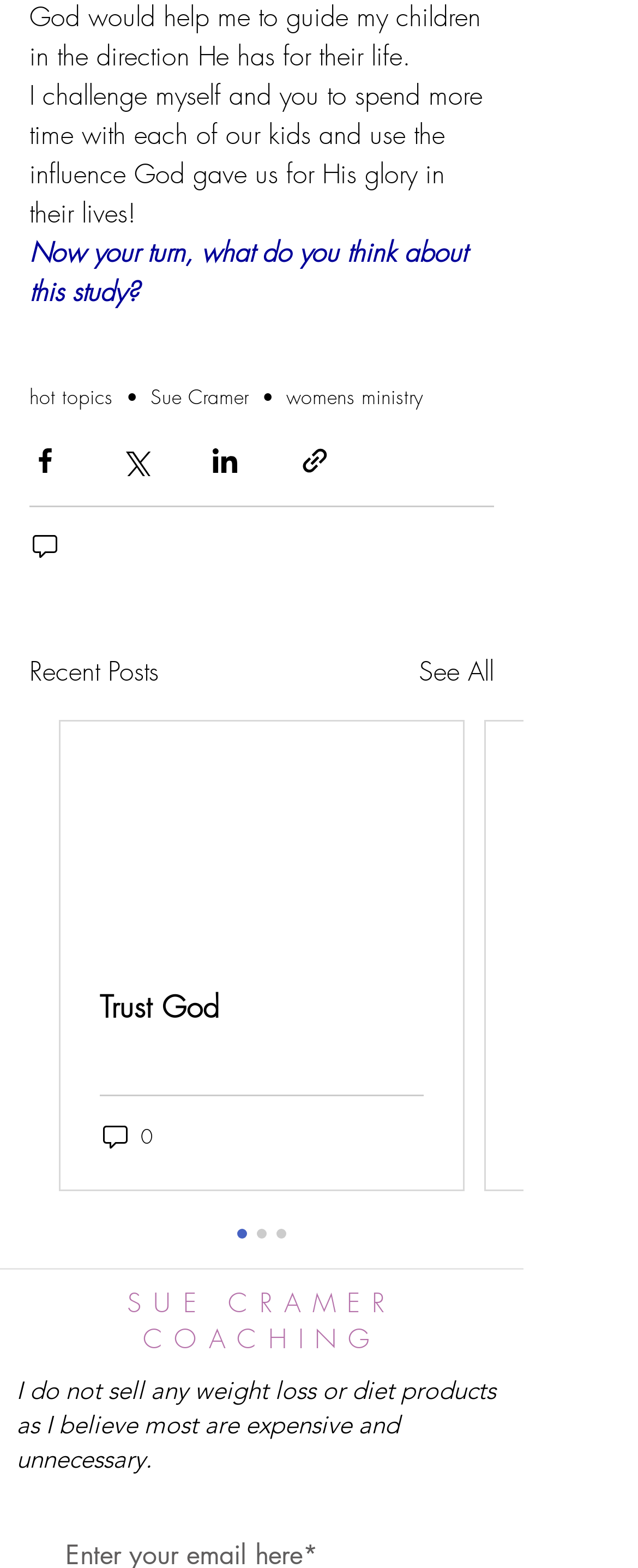Please predict the bounding box coordinates of the element's region where a click is necessary to complete the following instruction: "Click the 'Sue Cramer' link". The coordinates should be represented by four float numbers between 0 and 1, i.e., [left, top, right, bottom].

[0.236, 0.244, 0.39, 0.262]